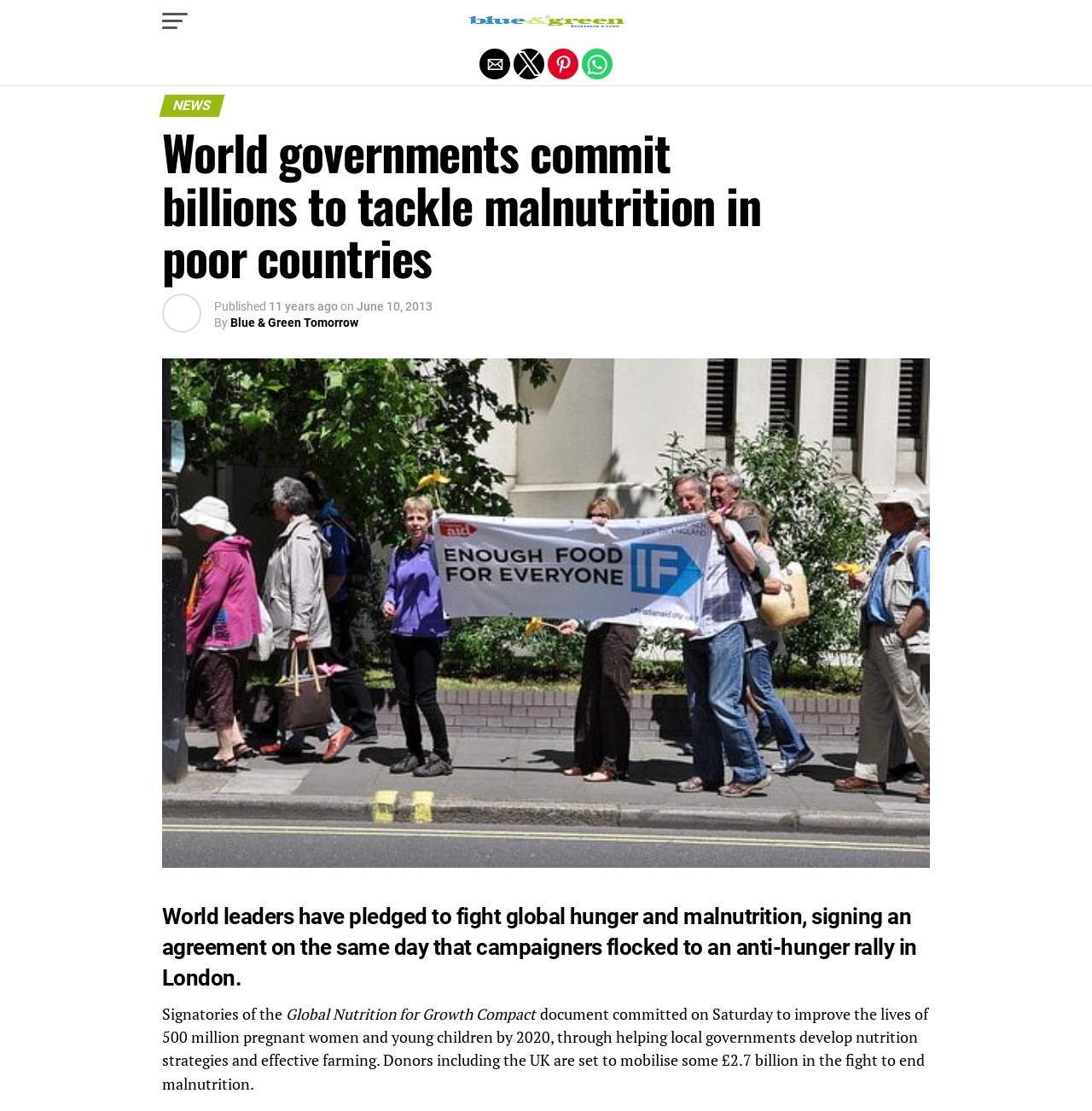Given the content of the image, can you provide a detailed answer to the question?
What is the name of the website?

The name of the website can be determined by reading the link 'Blue and Green Tomorrow' at the top of the webpage, which is likely the website's title or logo.